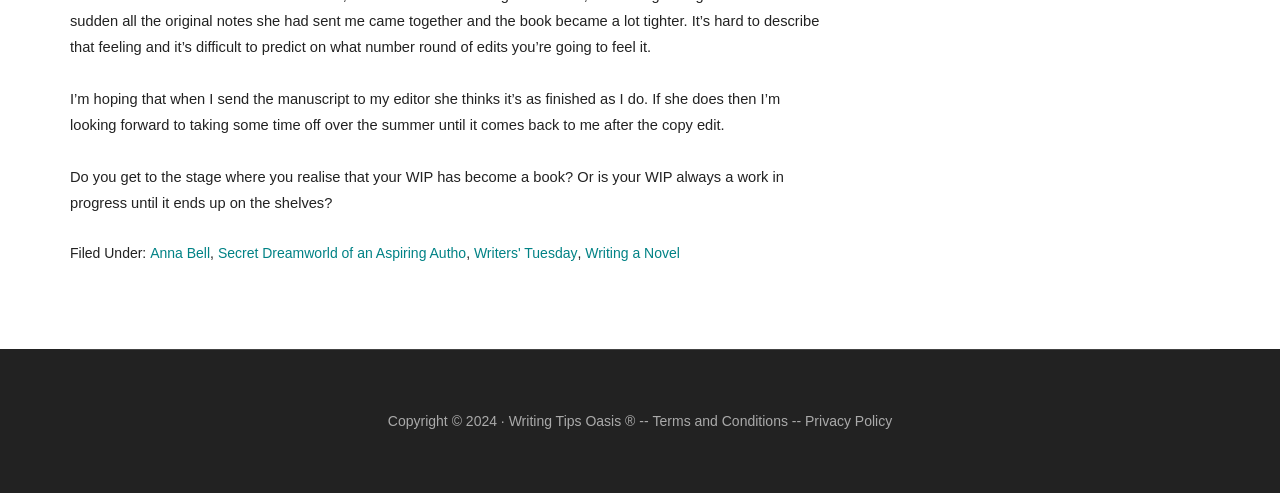What is the category of the author's writing?
Use the information from the image to give a detailed answer to the question.

The author mentions their 'WIP' (work in progress) and later mentions 'writing a novel', indicating that the category of their writing is a novel.